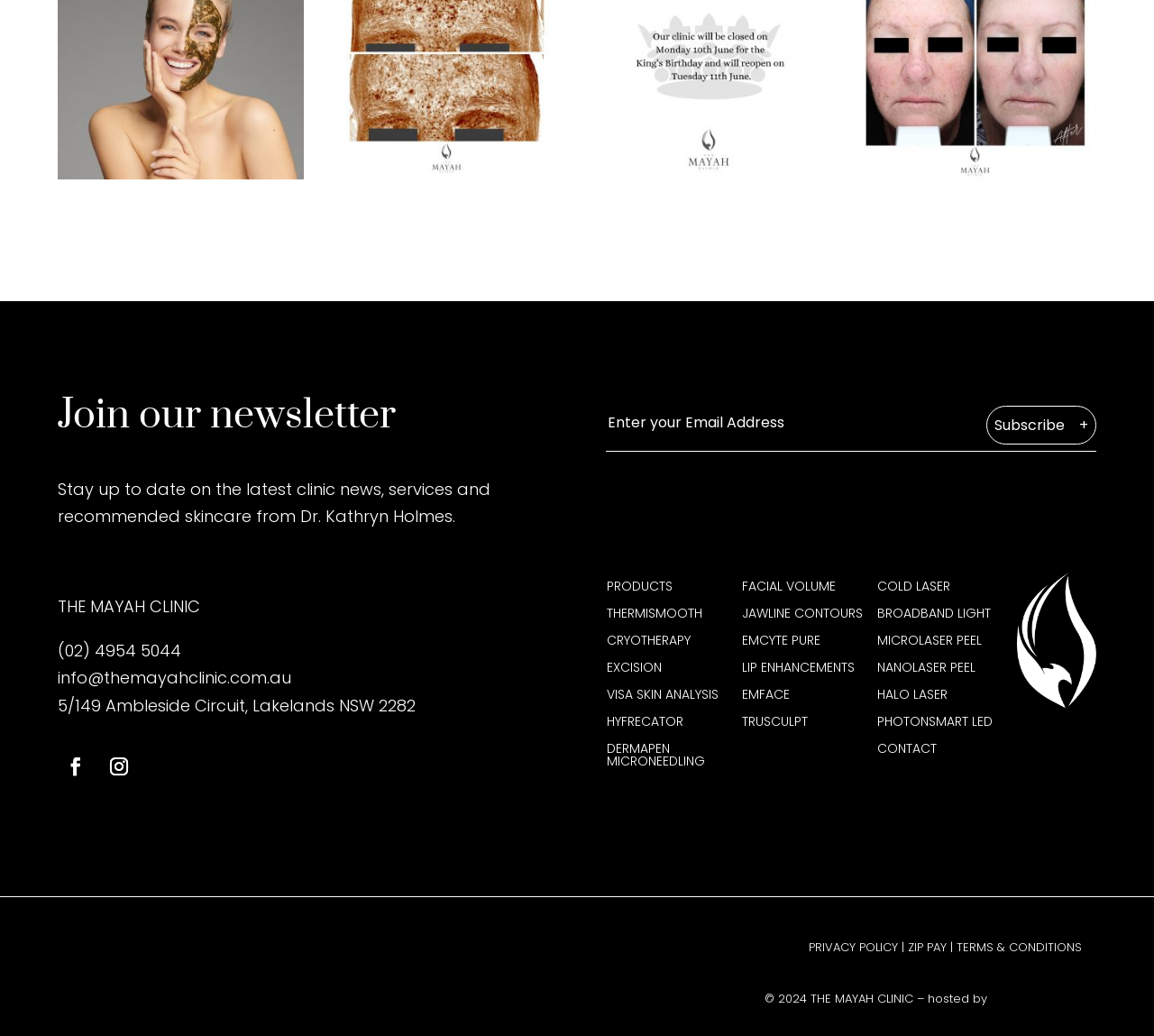Find the bounding box coordinates of the element I should click to carry out the following instruction: "Visit the PRODUCTS page".

[0.526, 0.56, 0.641, 0.579]